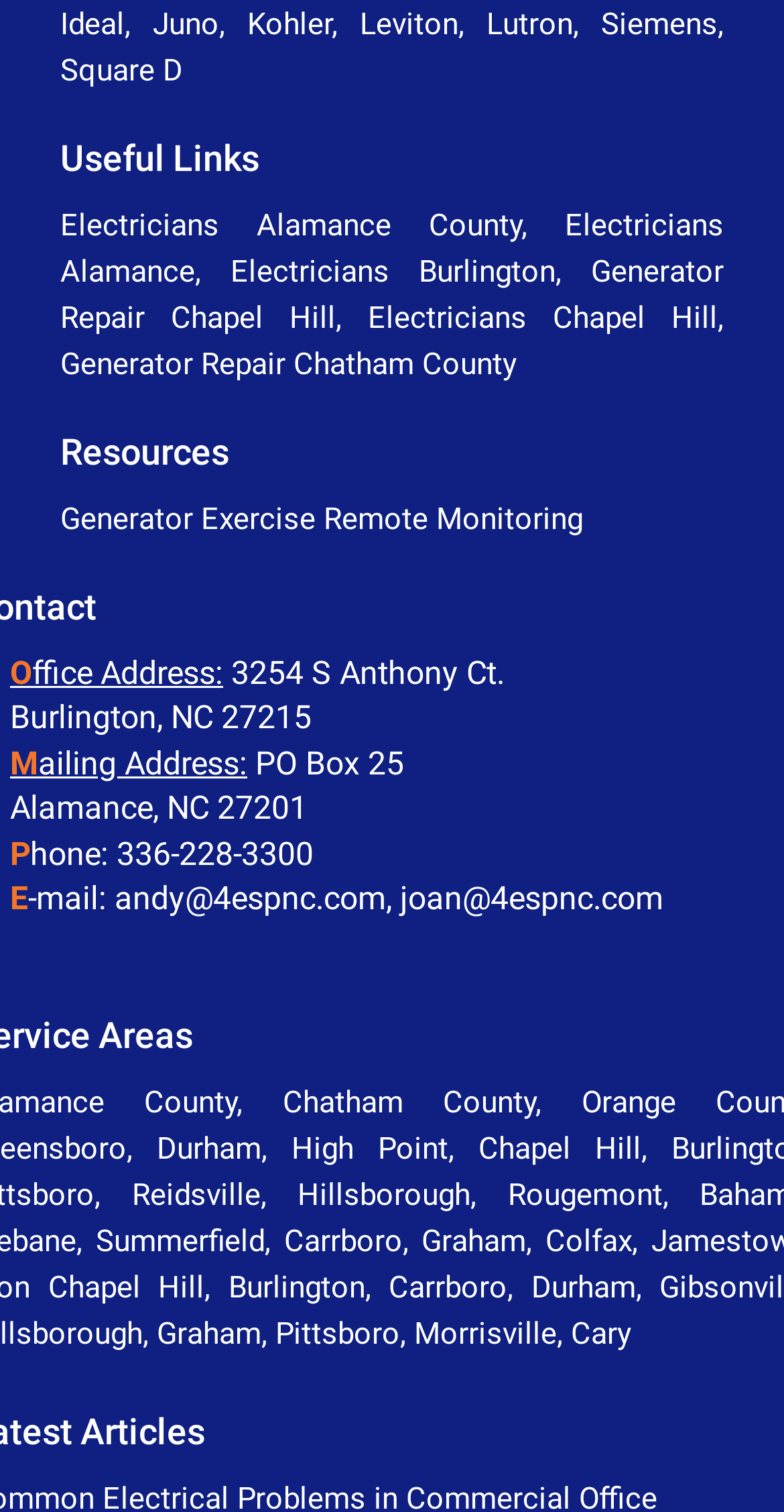Specify the bounding box coordinates of the area that needs to be clicked to achieve the following instruction: "Send an email to andy@4espnc.com".

[0.146, 0.581, 0.492, 0.607]